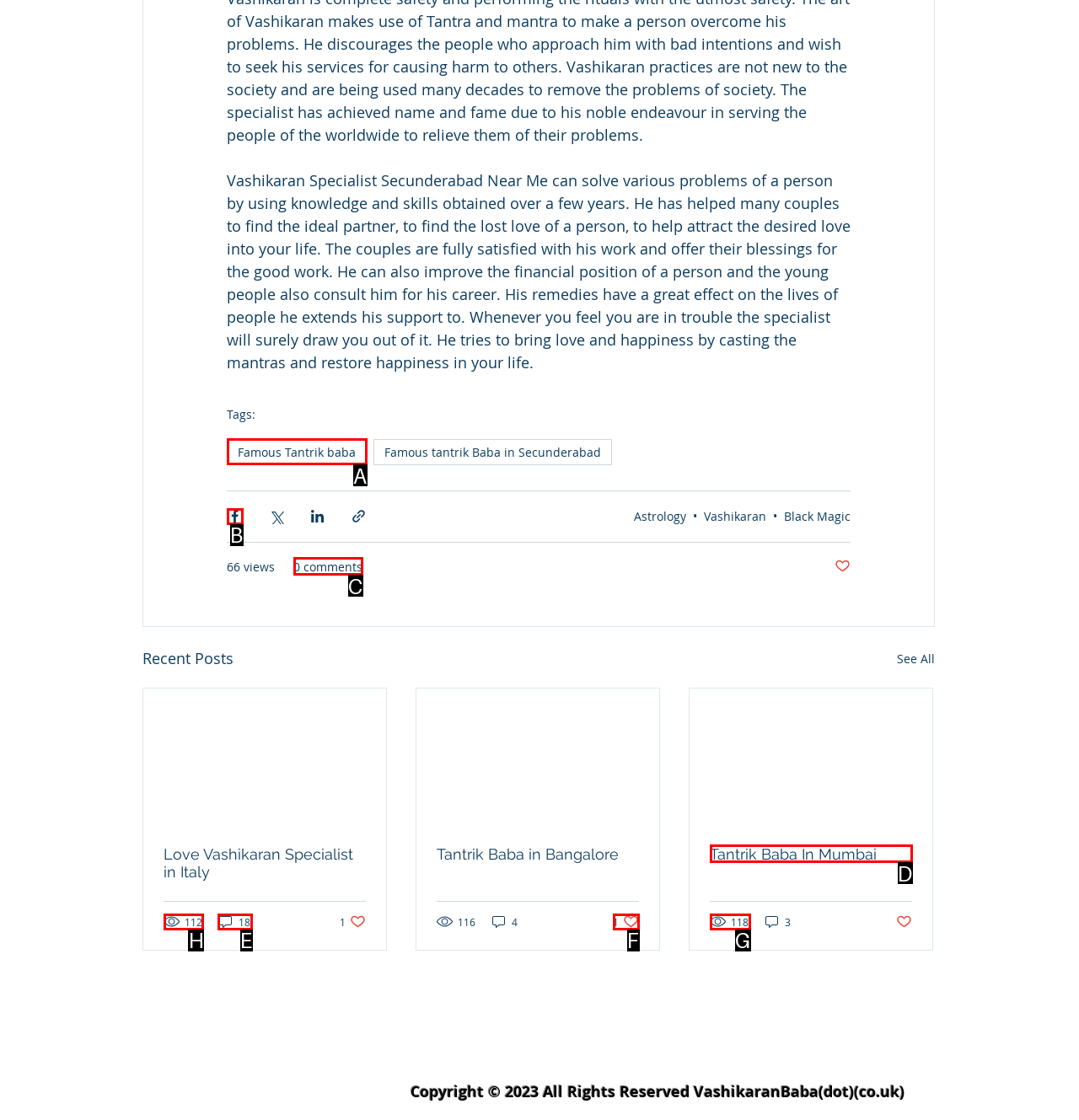Pick the right letter to click to achieve the task: go to home page
Answer with the letter of the correct option directly.

None